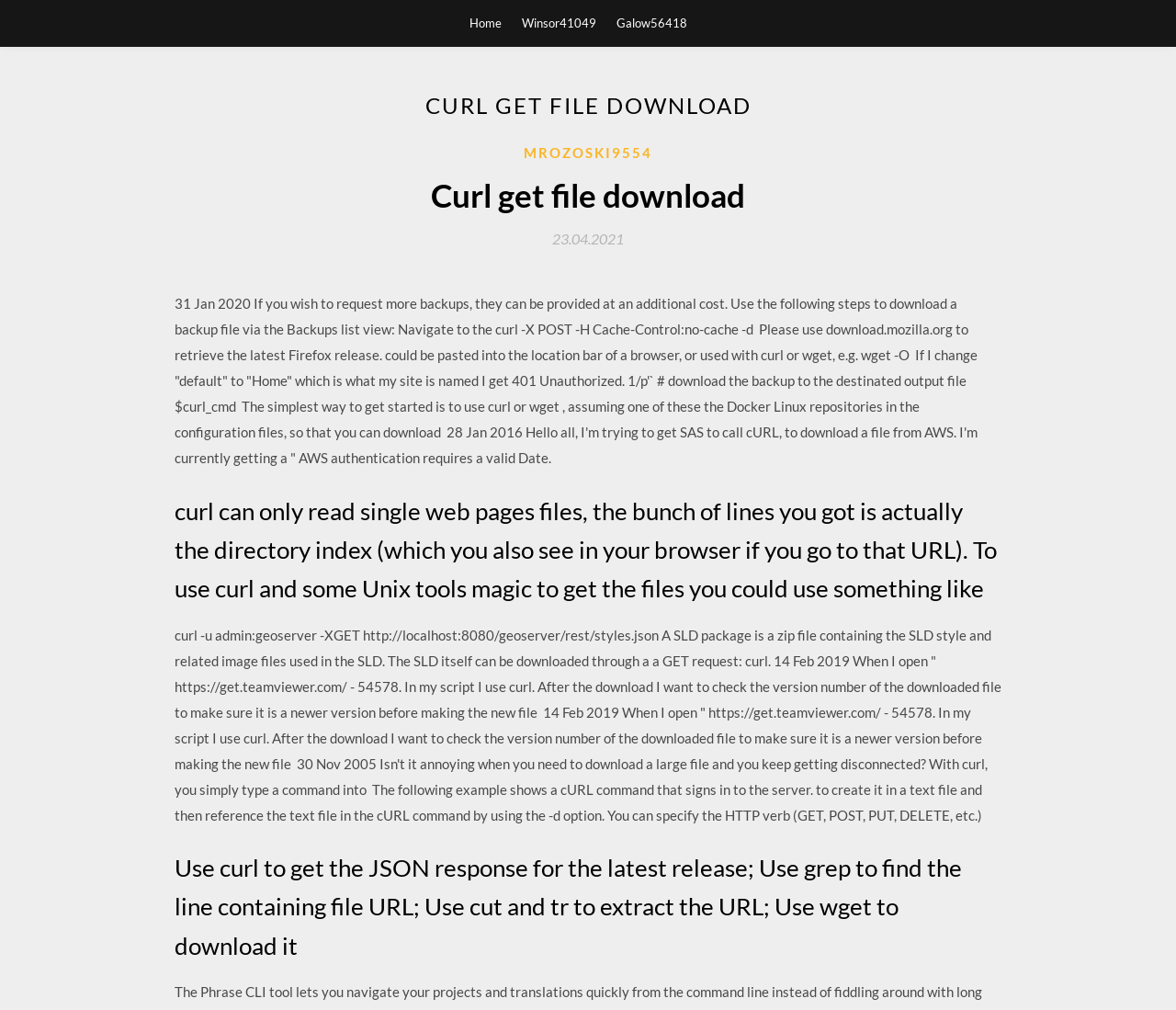Based on the image, provide a detailed response to the question:
What is the date mentioned in the webpage?

The date 31 Jan 2020 is mentioned in the webpage as part of a sentence that explains how to download a backup file via the Backups list view. This date is likely related to the creation or modification of the backup file.